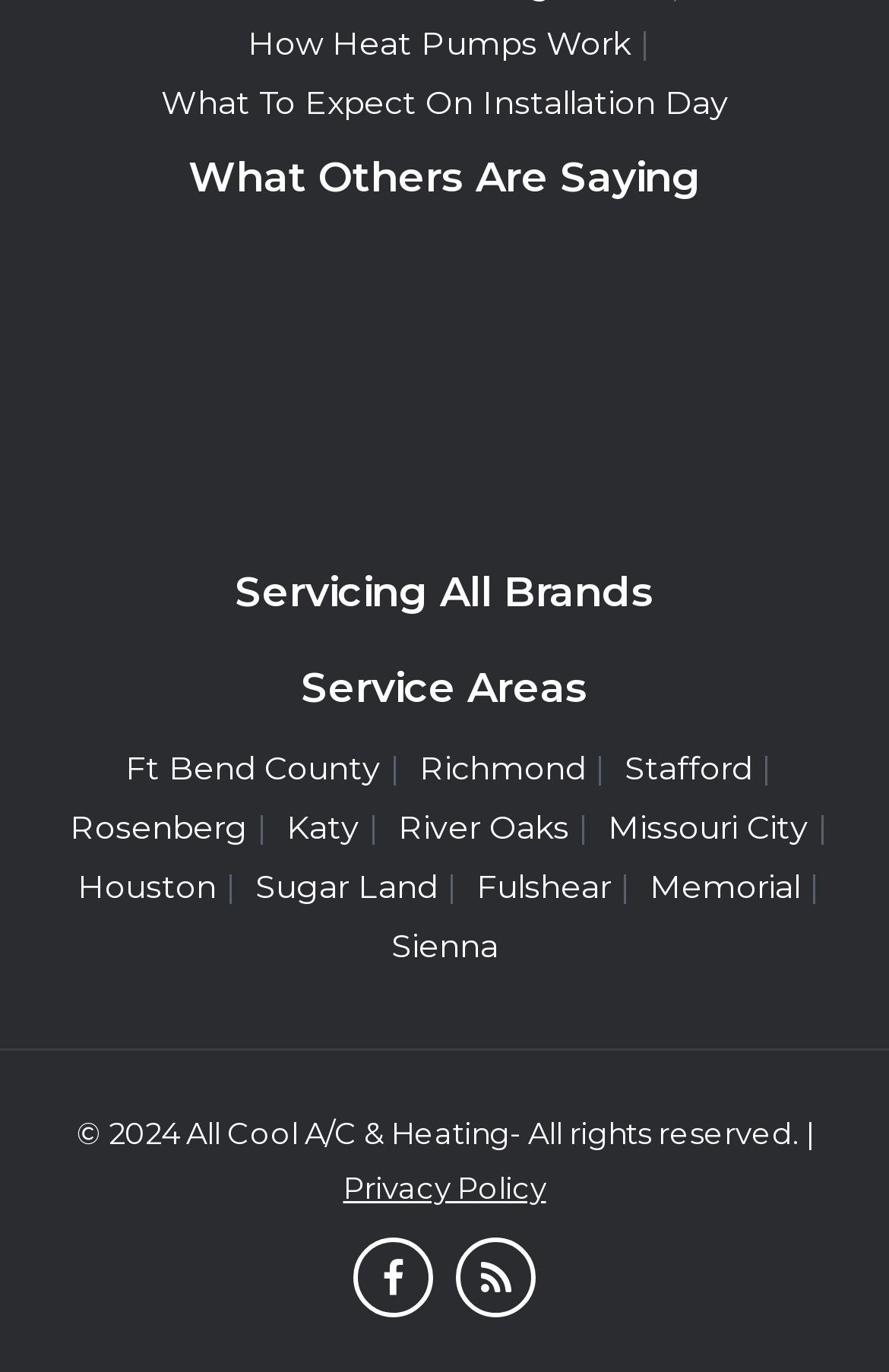Could you determine the bounding box coordinates of the clickable element to complete the instruction: "View service areas"? Provide the coordinates as four float numbers between 0 and 1, i.e., [left, top, right, bottom].

[0.038, 0.485, 0.962, 0.521]